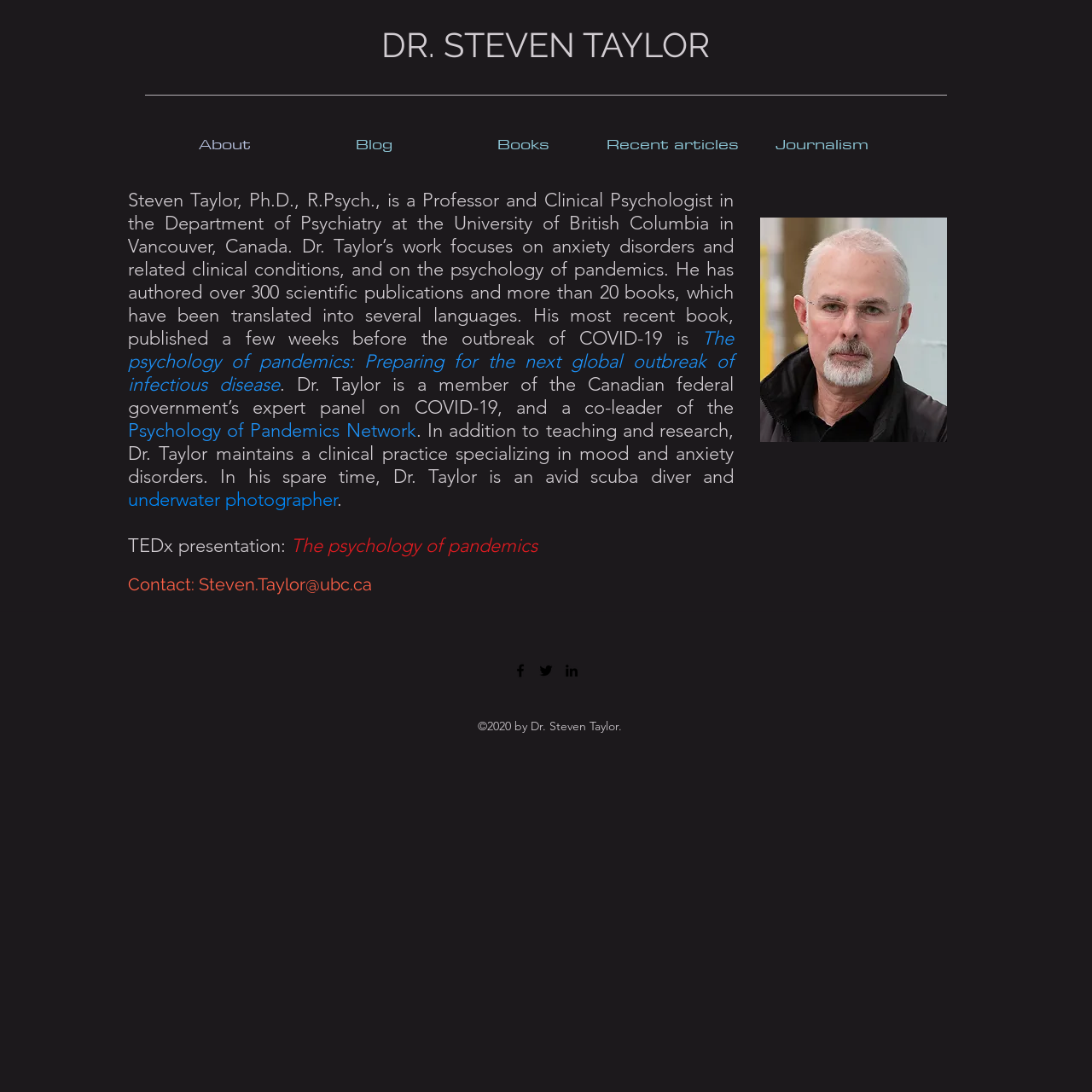Kindly provide the bounding box coordinates of the section you need to click on to fulfill the given instruction: "Click on 'BACK TO NEWS'".

None